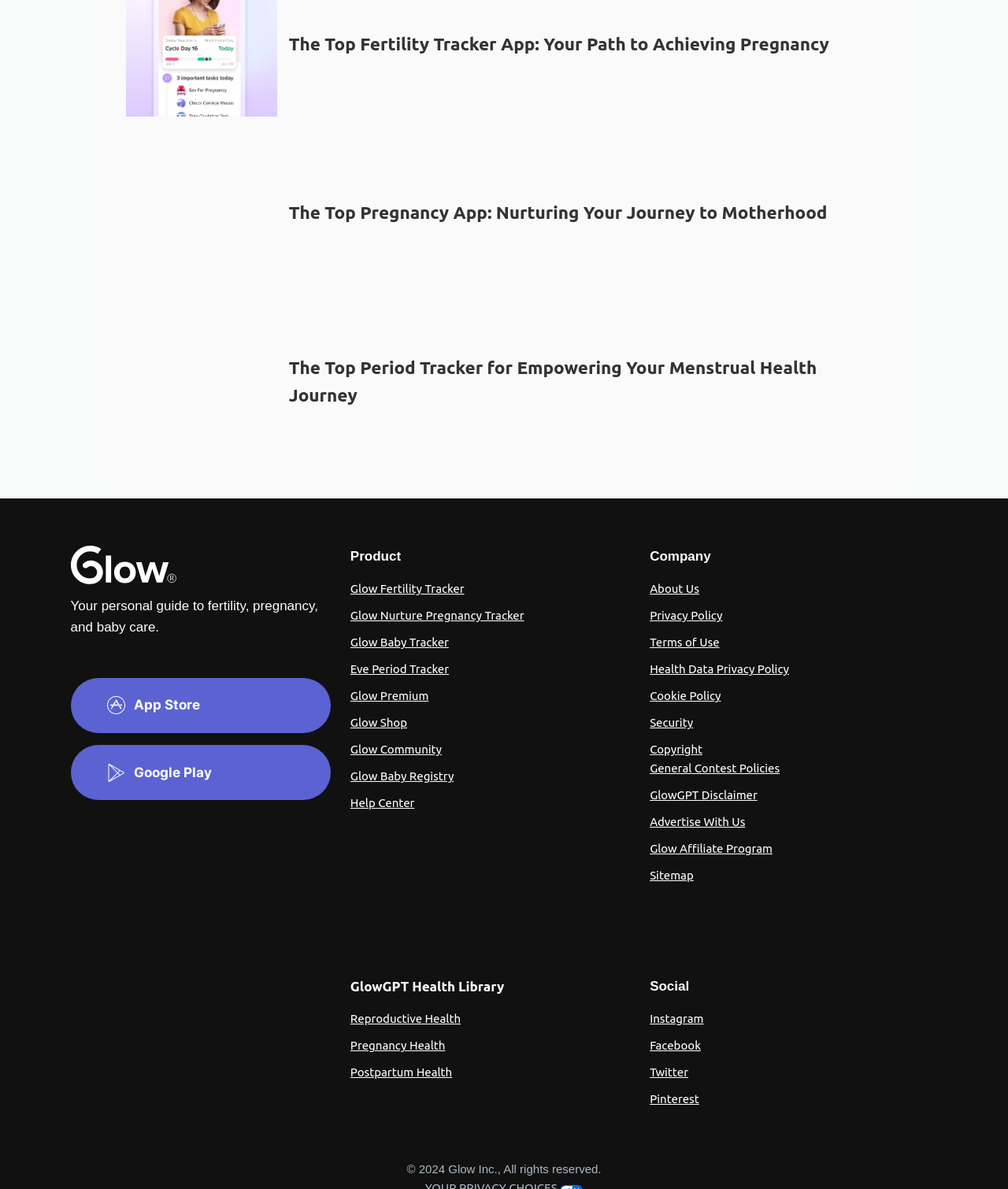Please determine the bounding box coordinates for the UI element described as: "Health Data Privacy Policy".

[0.645, 0.557, 0.783, 0.568]